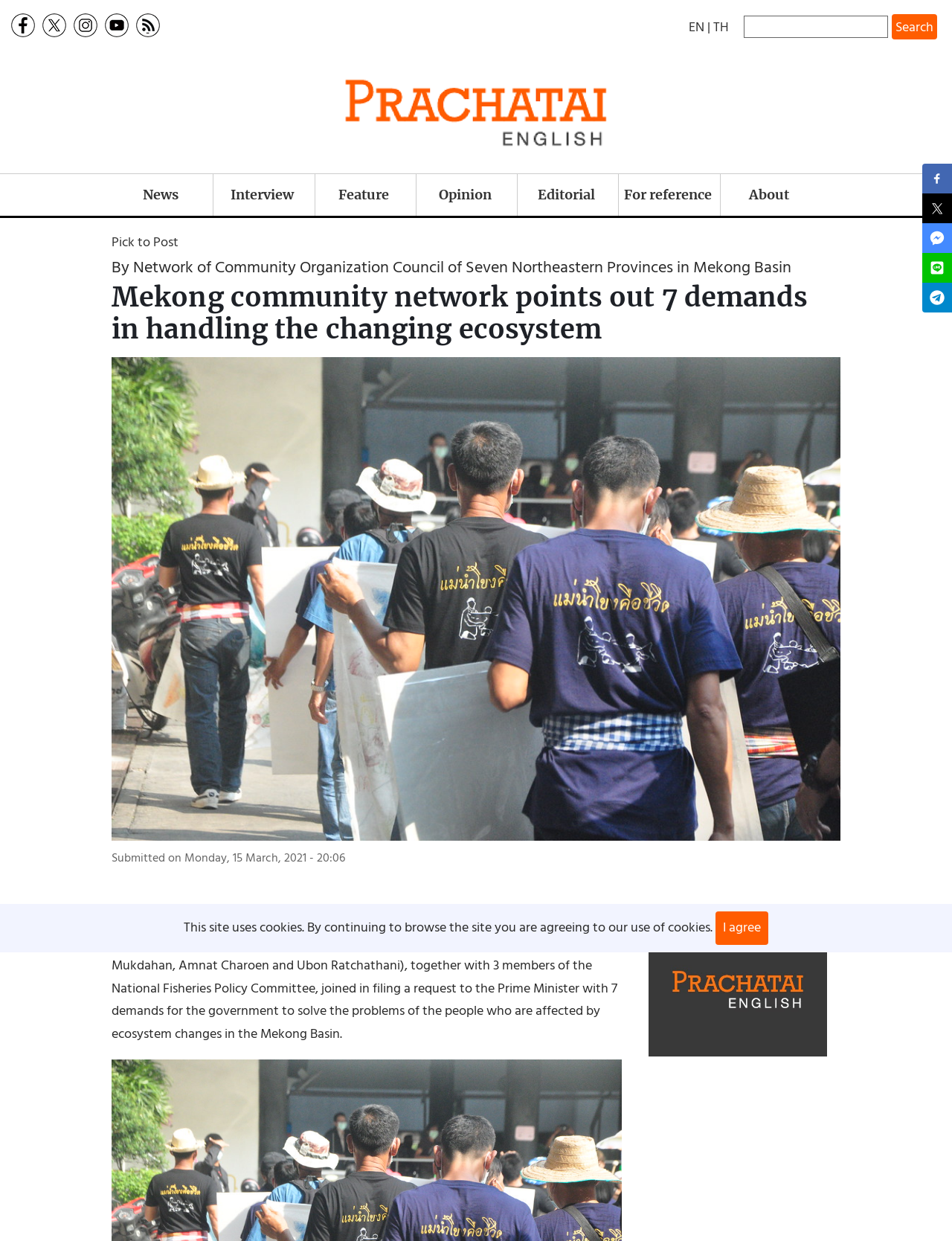Please locate the clickable area by providing the bounding box coordinates to follow this instruction: "Read the news".

[0.117, 0.146, 0.221, 0.168]